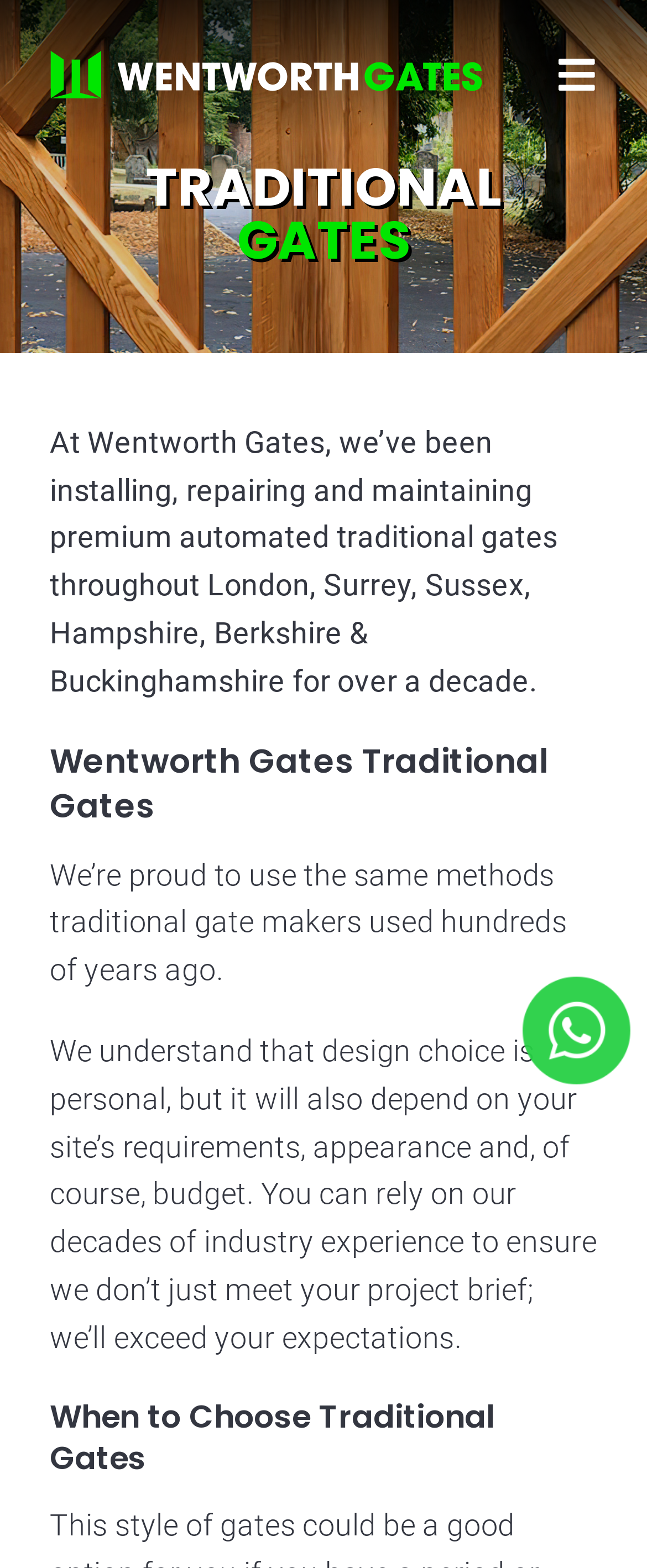Use the information in the screenshot to answer the question comprehensively: What services do they offer?

The services offered by the company are mentioned in the StaticText element 'At Wentworth Gates, we’ve been installing, repairing and maintaining premium automated traditional gates...' which provides an overview of their services.